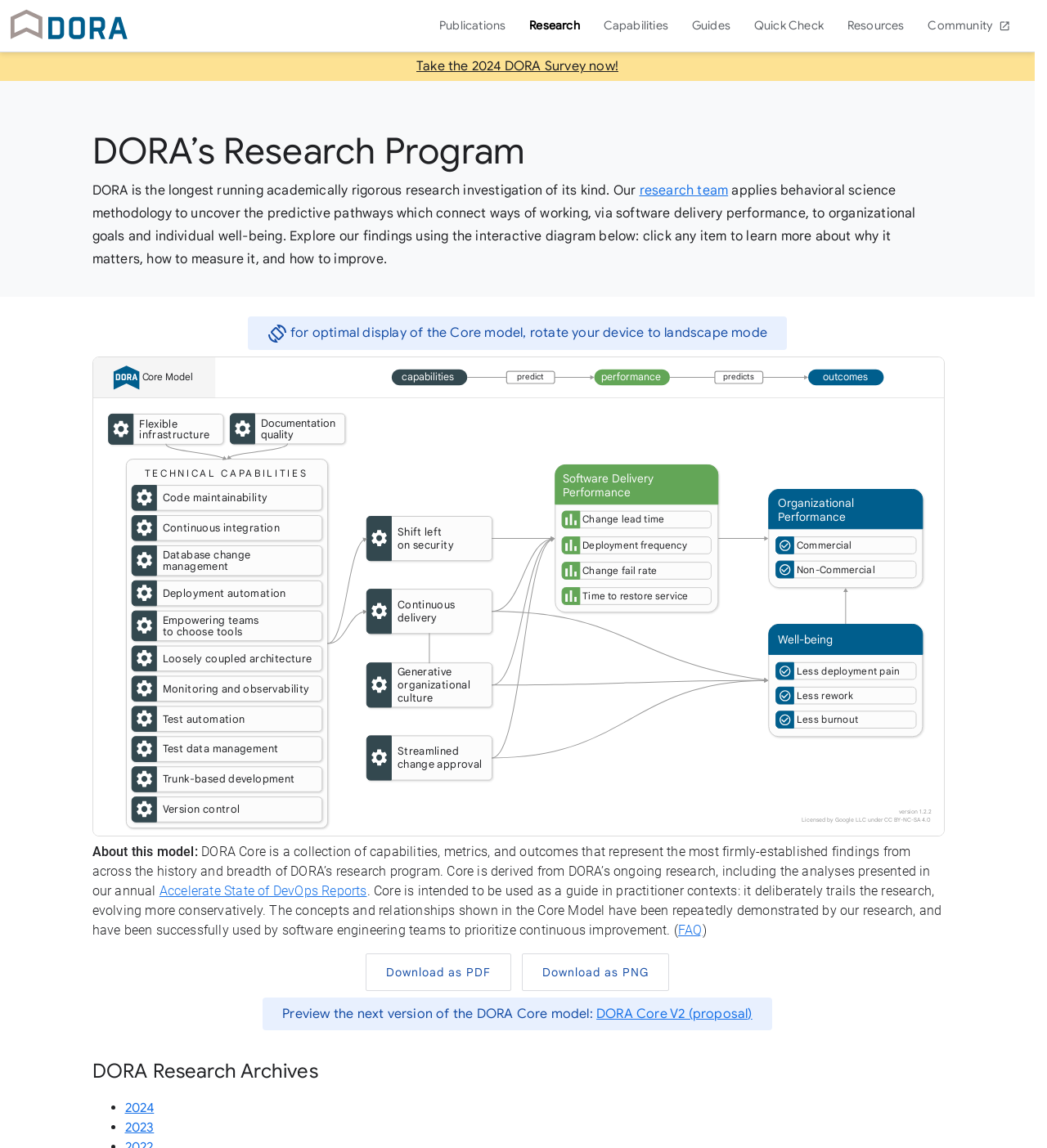Using the webpage screenshot, locate the HTML element that fits the following description and provide its bounding box: "By Issue Date".

None